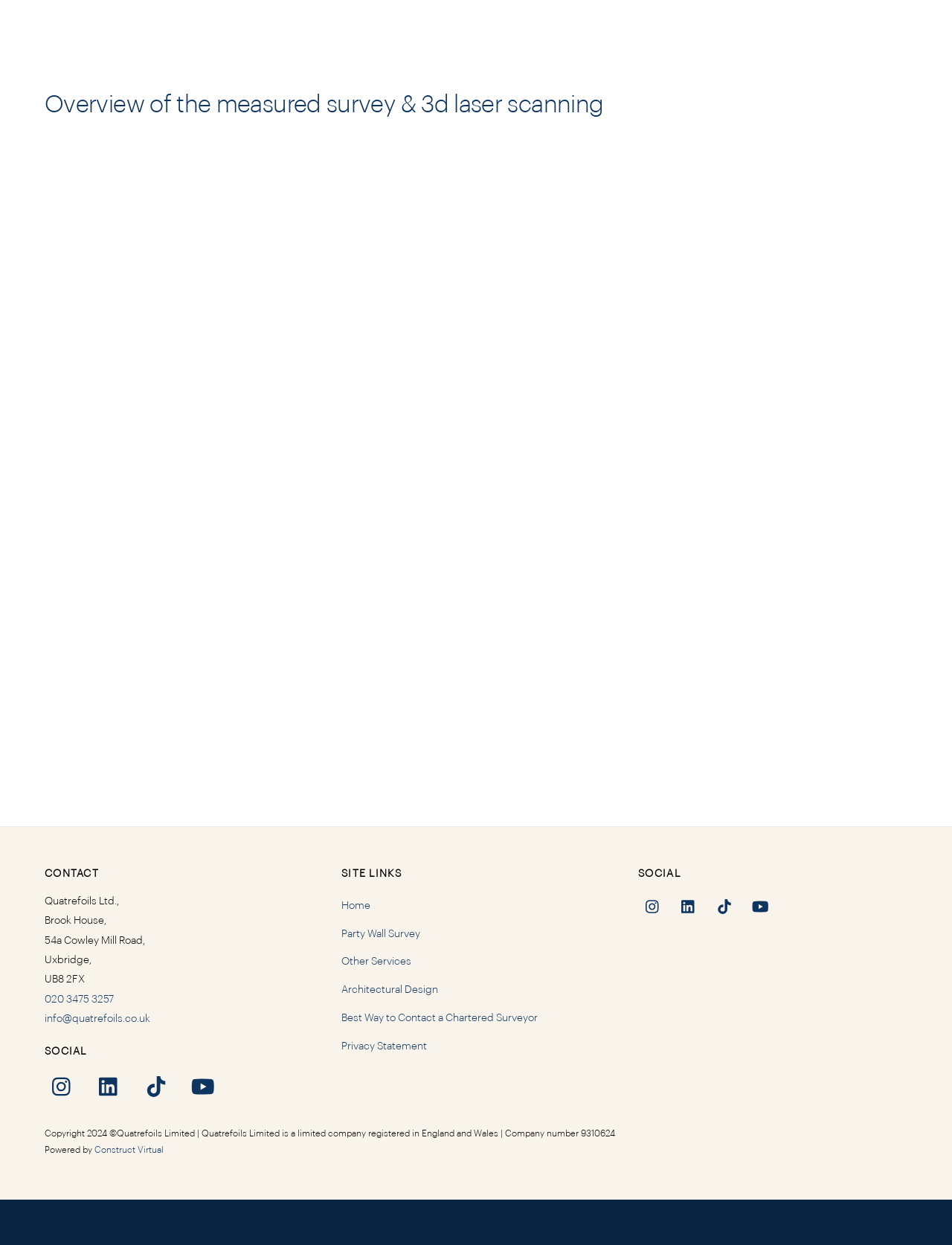Specify the bounding box coordinates of the area that needs to be clicked to achieve the following instruction: "Click the 'instagram' social media link".

[0.047, 0.869, 0.09, 0.878]